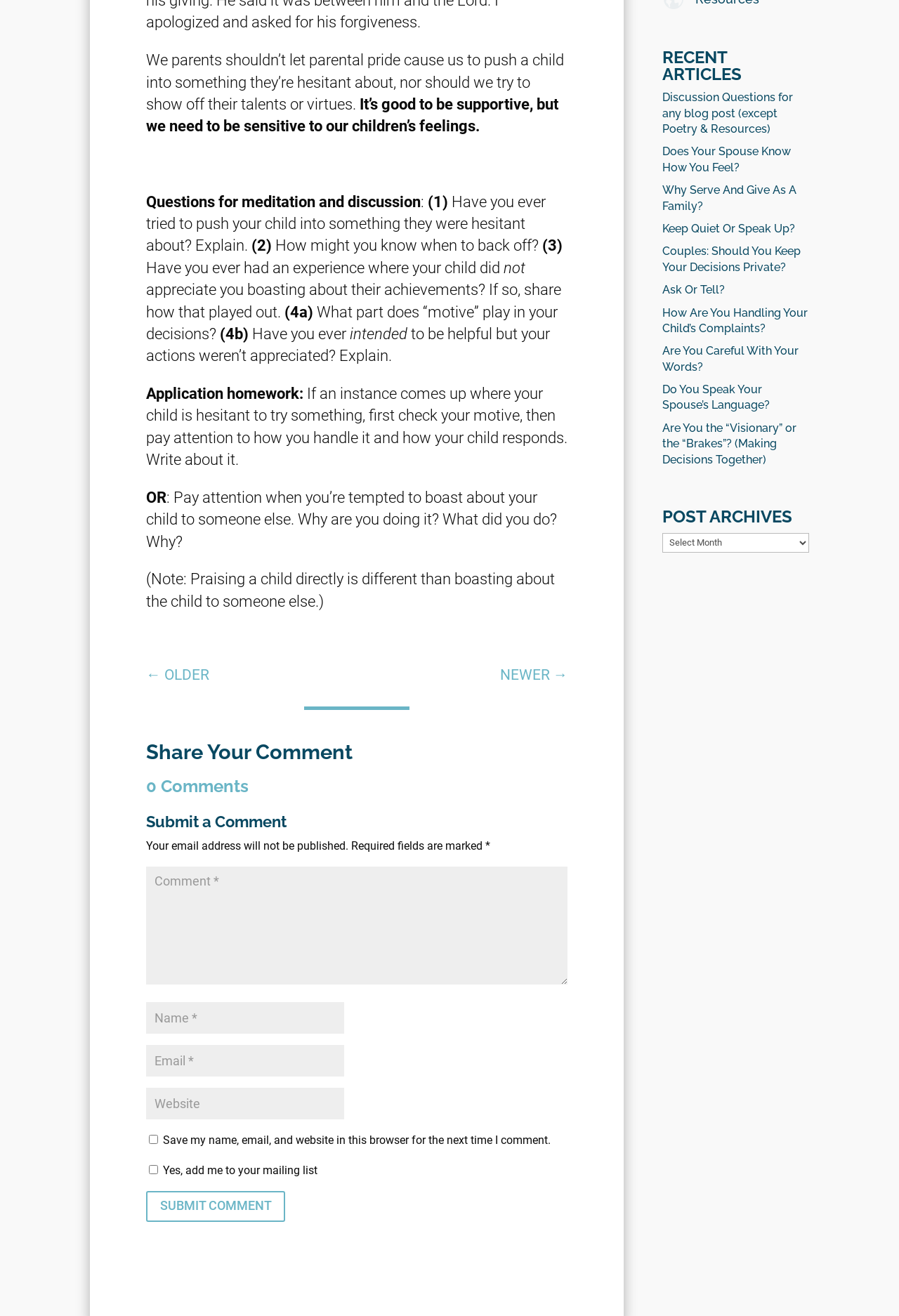Determine the bounding box coordinates of the region I should click to achieve the following instruction: "Read the 'Discussion Questions for any blog post (except Poetry & Resources)' article". Ensure the bounding box coordinates are four float numbers between 0 and 1, i.e., [left, top, right, bottom].

[0.737, 0.068, 0.9, 0.11]